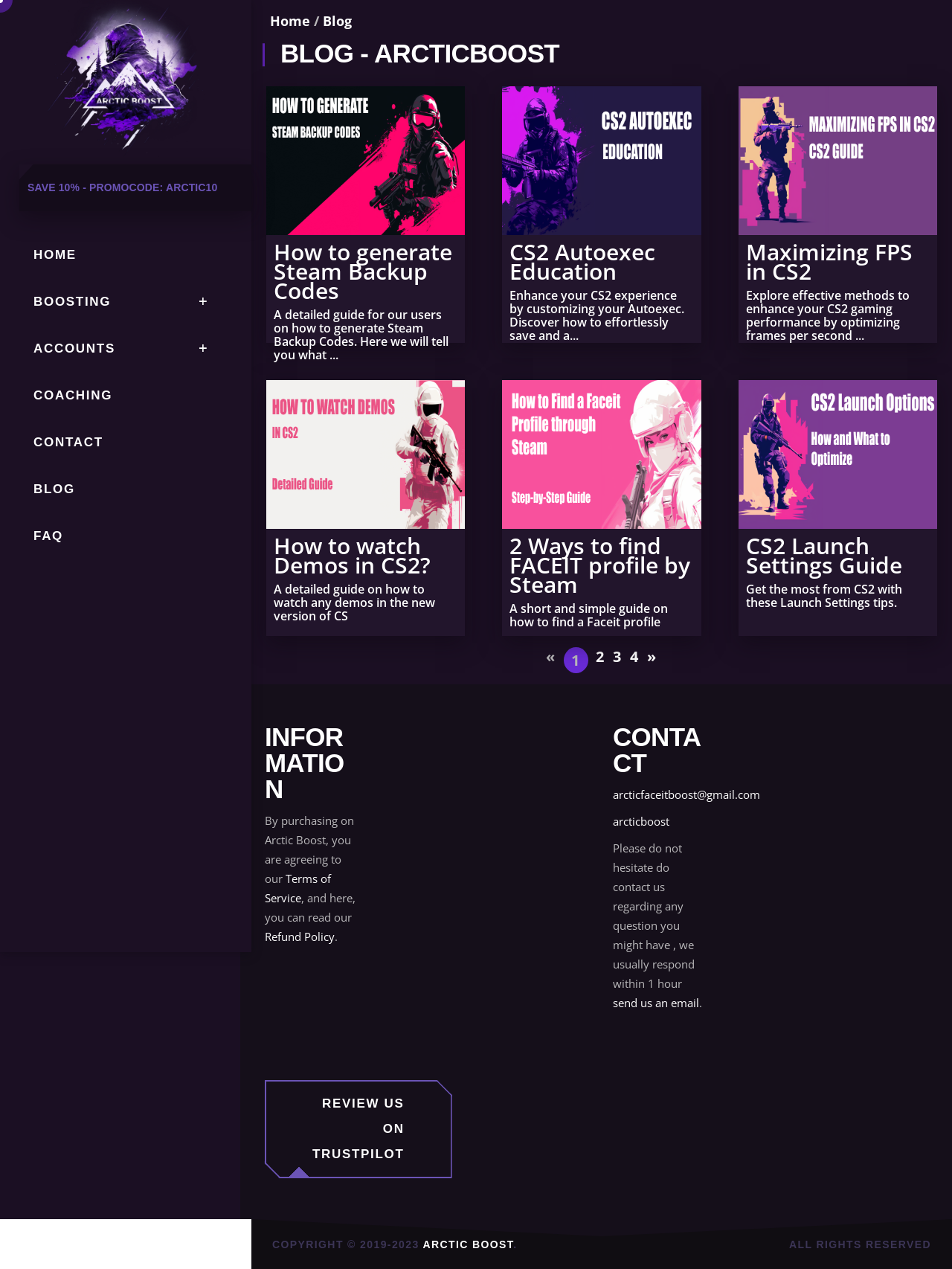Provide the bounding box coordinates of the section that needs to be clicked to accomplish the following instruction: "Review us on Trustpilot."

[0.278, 0.851, 0.475, 0.928]